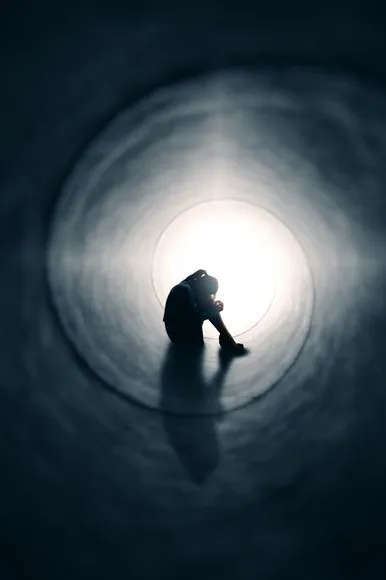What does the tunnel imagery represent?
Using the image provided, answer with just one word or phrase.

Feeling trapped